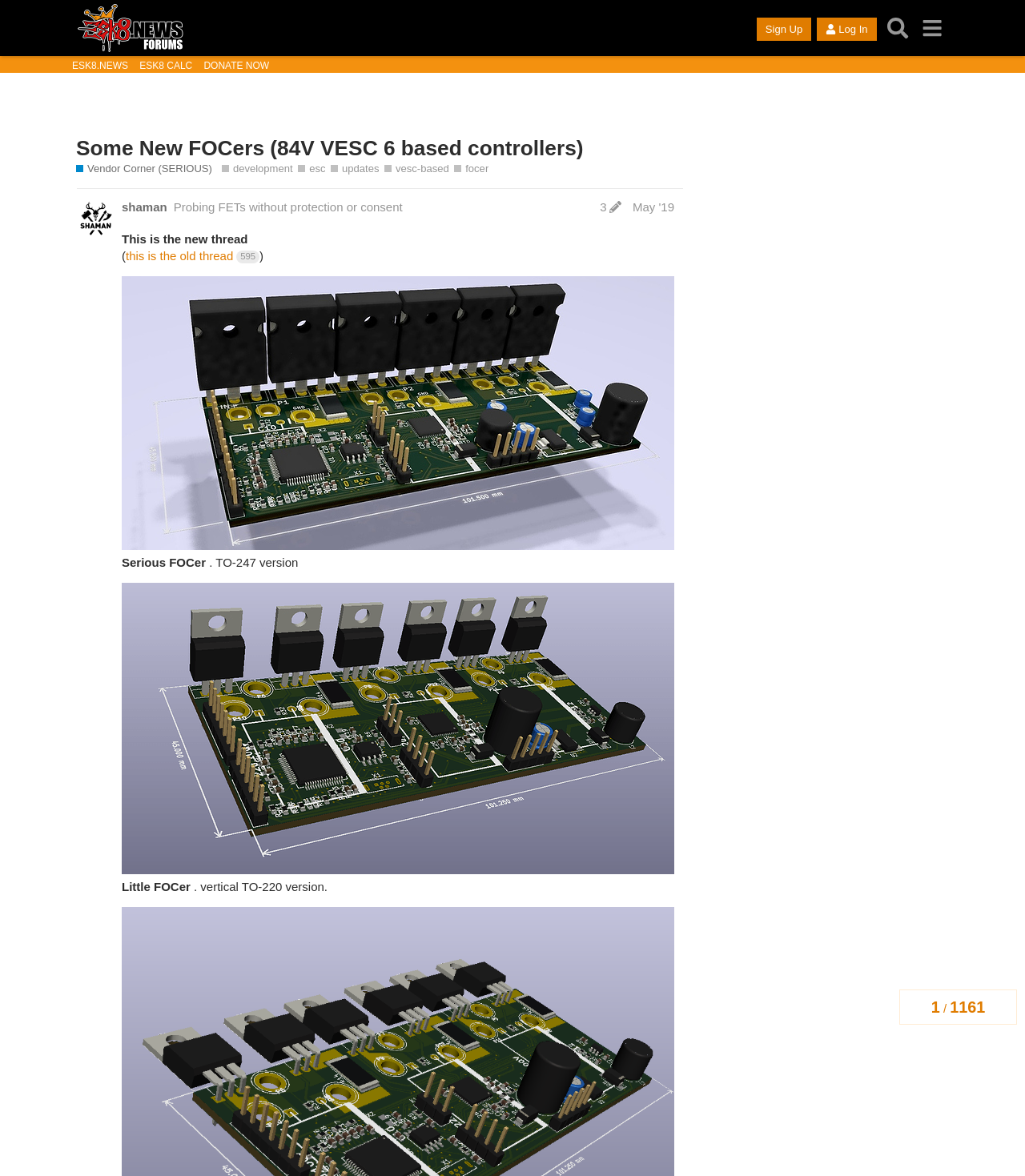What is the name of the forum?
Craft a detailed and extensive response to the question.

The name of the forum can be found in the top-left corner of the webpage, where it says 'esk8.news: DIY Electric Skateboard Forums'.